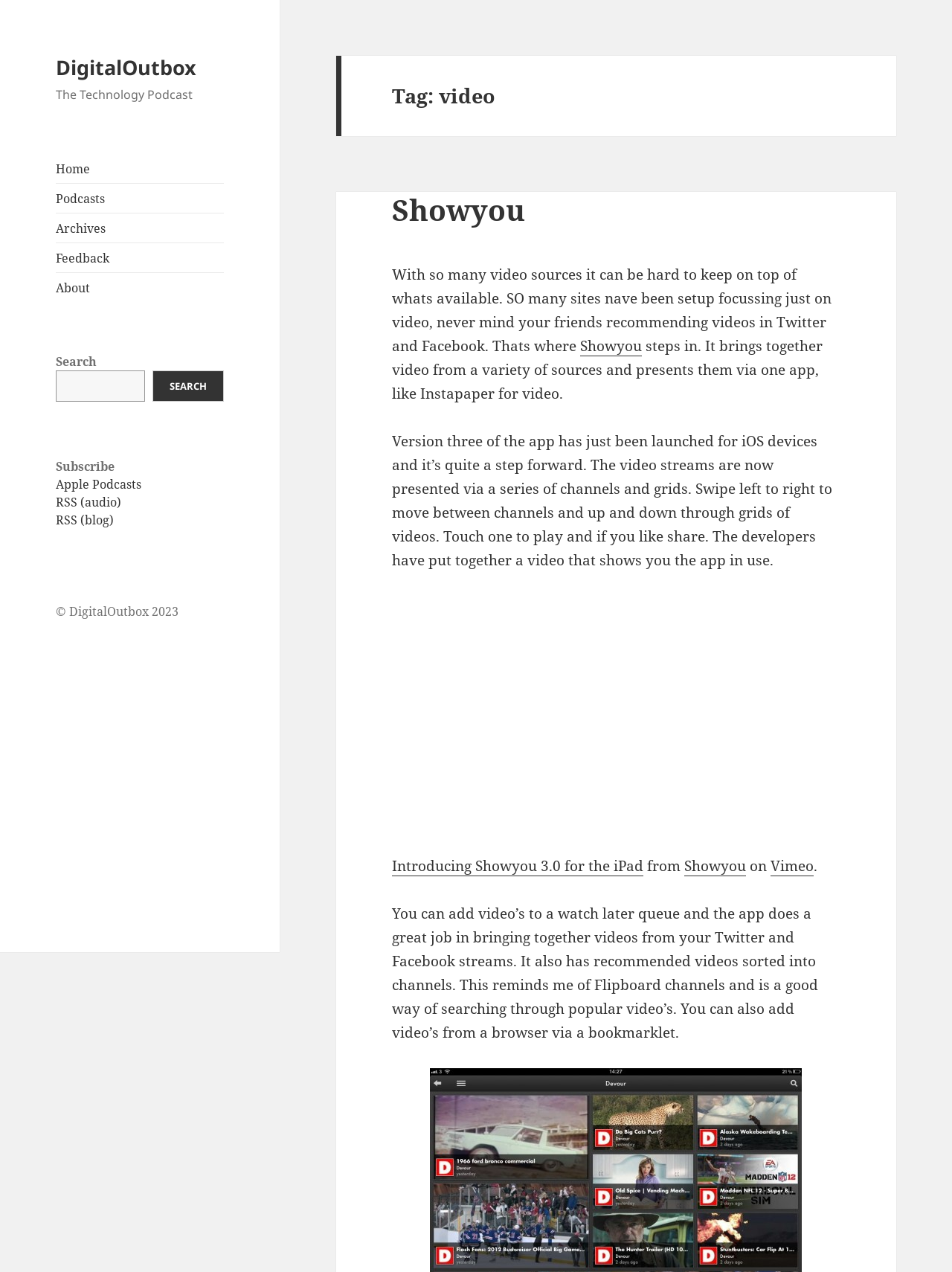Please determine the bounding box coordinates of the element's region to click for the following instruction: "Click on the DigitalOutbox link".

[0.059, 0.042, 0.206, 0.064]